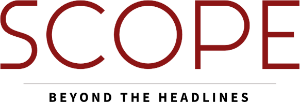Detail the scene shown in the image extensively.

The image features the "Scope" logo, representing a publication focused on science and medicine, particularly in relation to breakthroughs in research. This logo is visually distinct with the word "SCOPE" rendered in bold red letters, emphasizing its identity within the academic and research community. Positioned prominently at the top of the webpage, it serves as a recognizable marker of the publication, which covers various topics including neuroscience and biology. The inclusion of the tagline "BEYOND THE HEADLINES" reinforces the publication's mission to delve deeper into significant scientific discoveries, appropriate for an audience interested in the latest advancements and insights from Stanford Medicine and related fields.